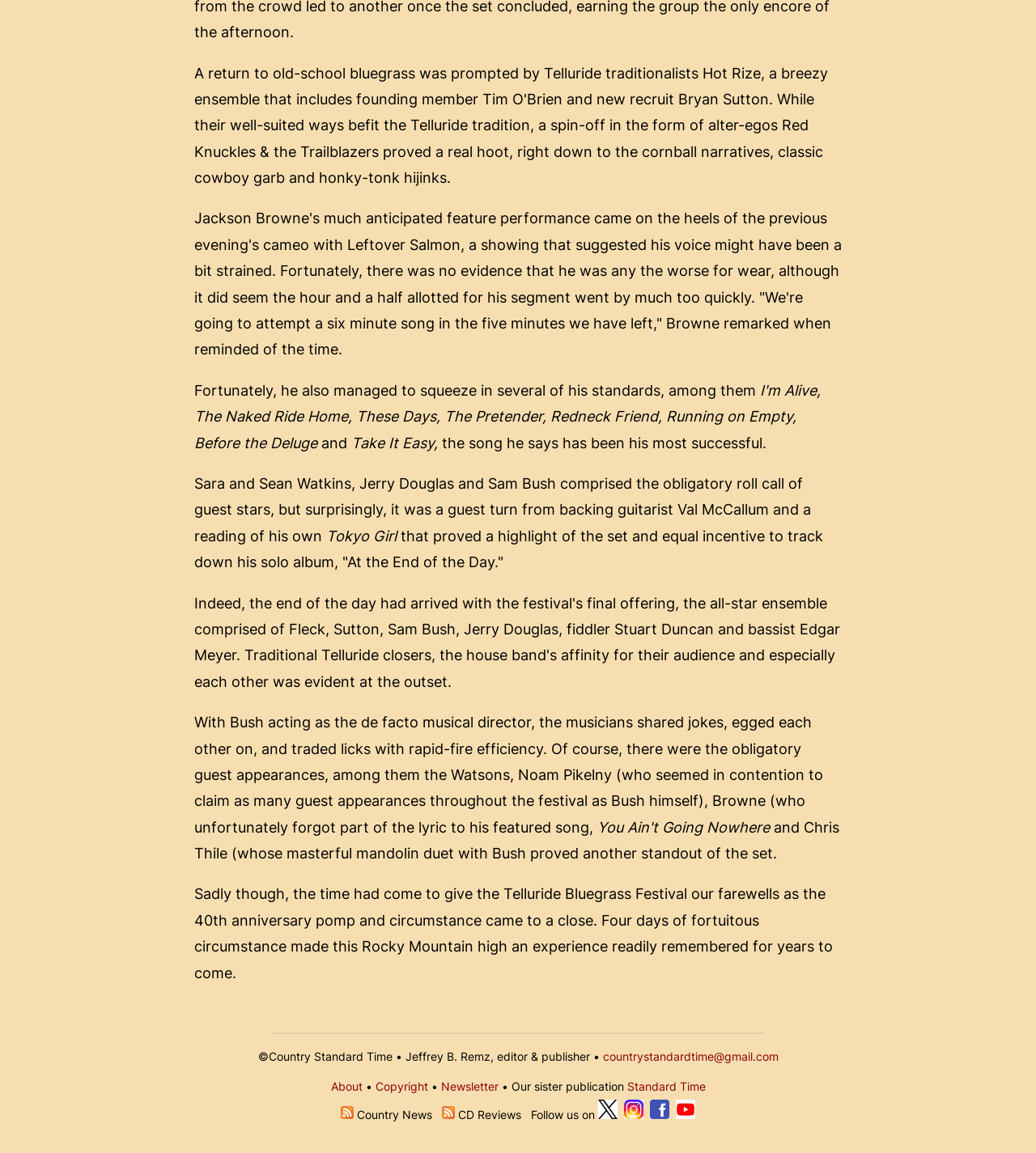Who performed at the Telluride Bluegrass Festival?
Answer the question with just one word or phrase using the image.

Jackson Browne